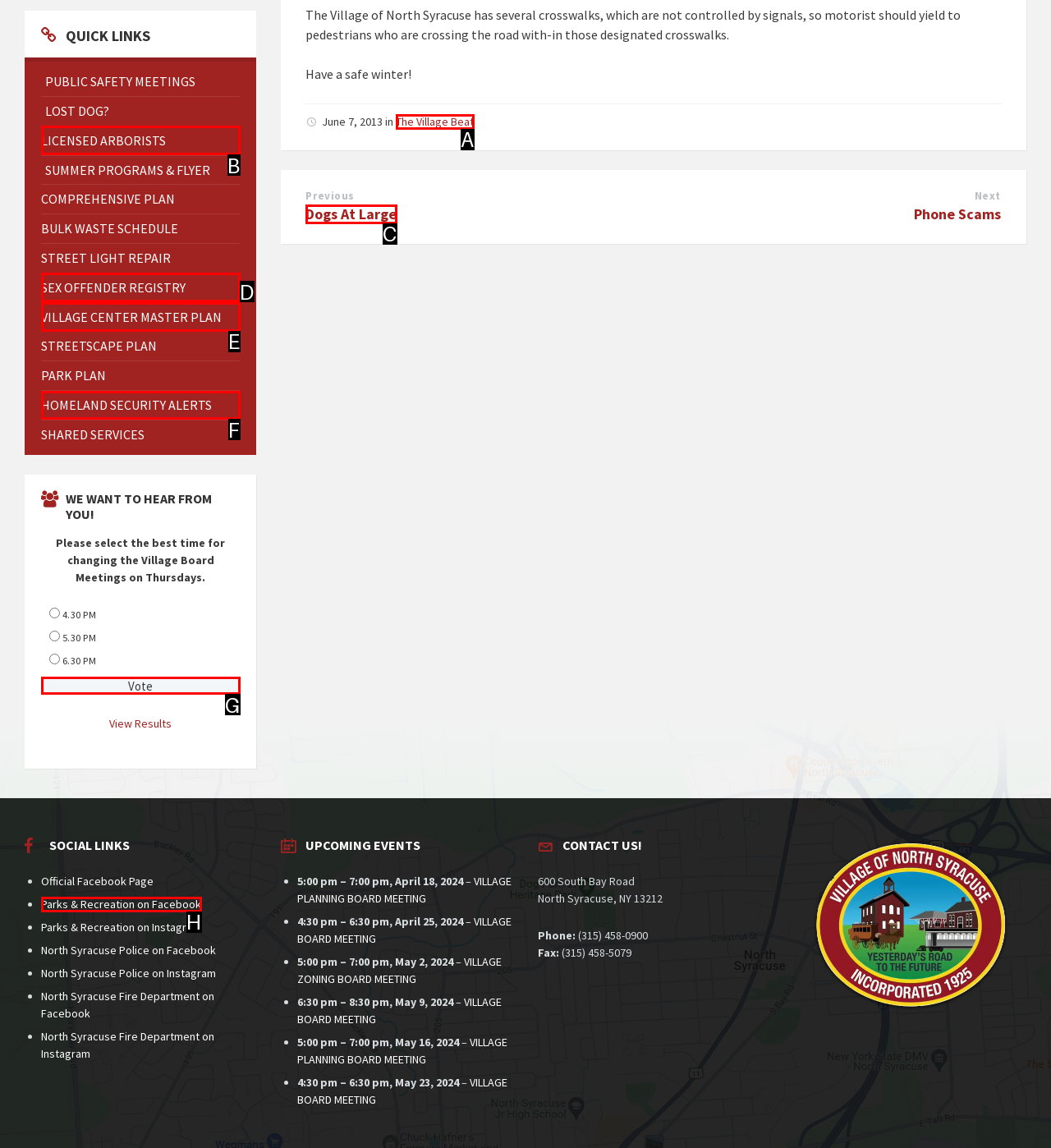Which option is described as follows: The Village Beat
Answer with the letter of the matching option directly.

A